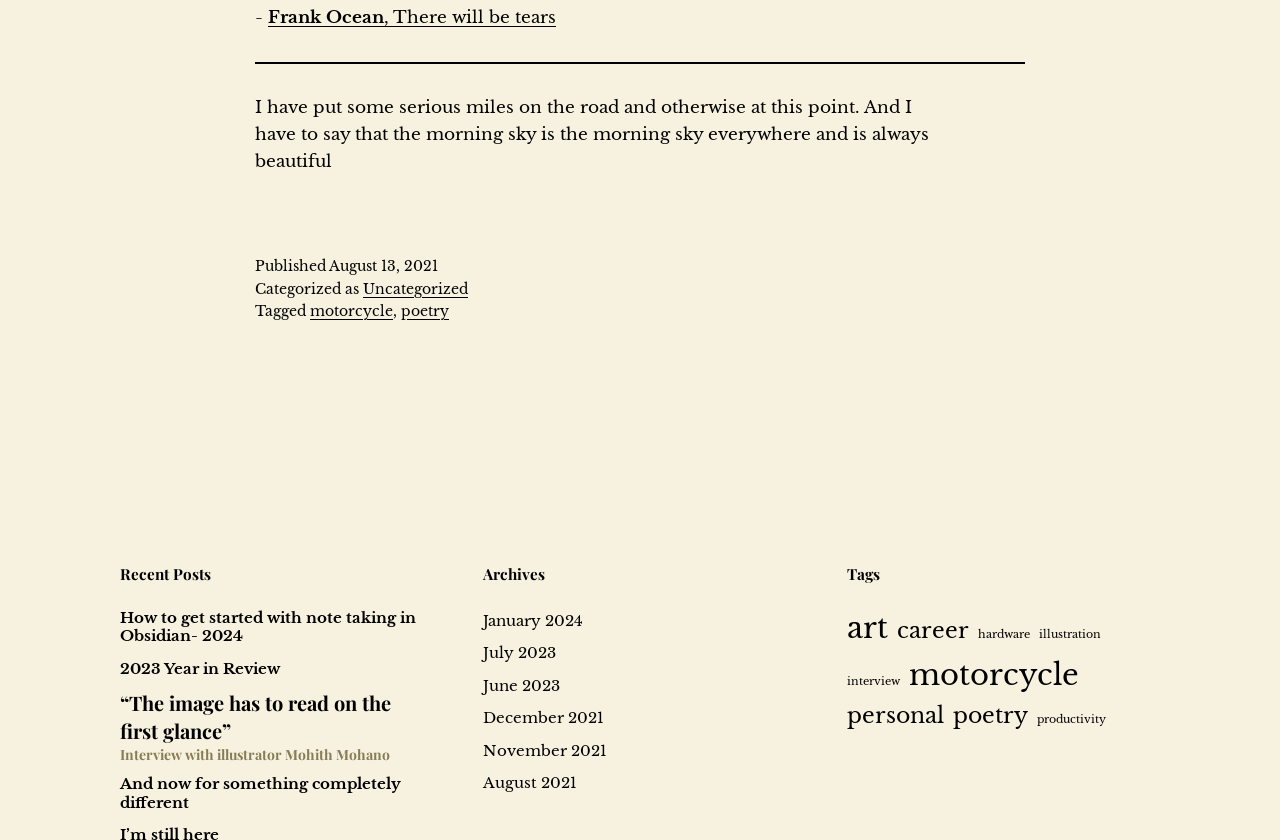Please identify the bounding box coordinates of the region to click in order to complete the given instruction: "Explore the archives for August 2021". The coordinates should be four float numbers between 0 and 1, i.e., [left, top, right, bottom].

[0.378, 0.92, 0.451, 0.943]